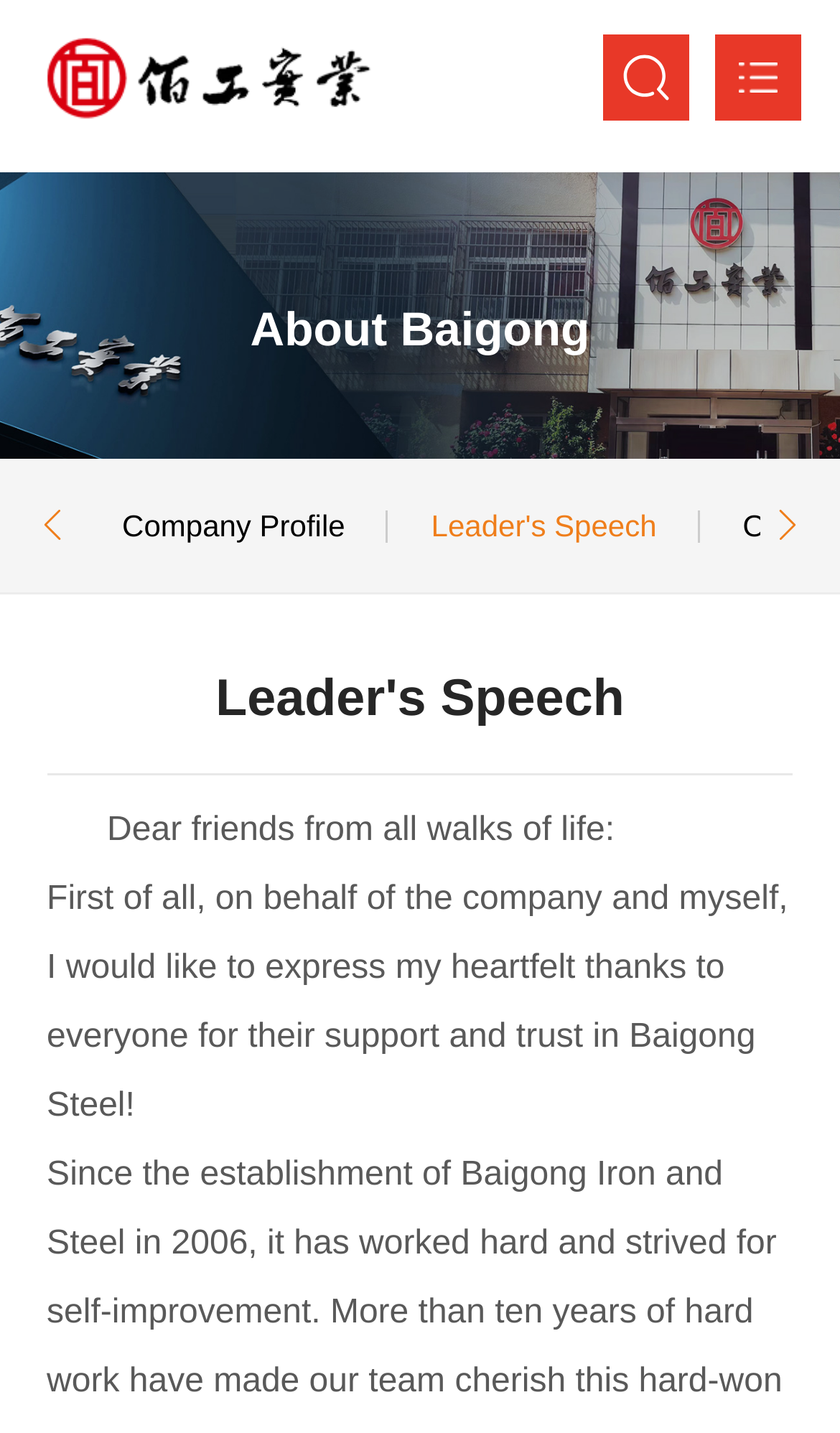Please specify the bounding box coordinates of the clickable section necessary to execute the following command: "Switch to English version".

[0.513, 0.678, 0.631, 0.747]